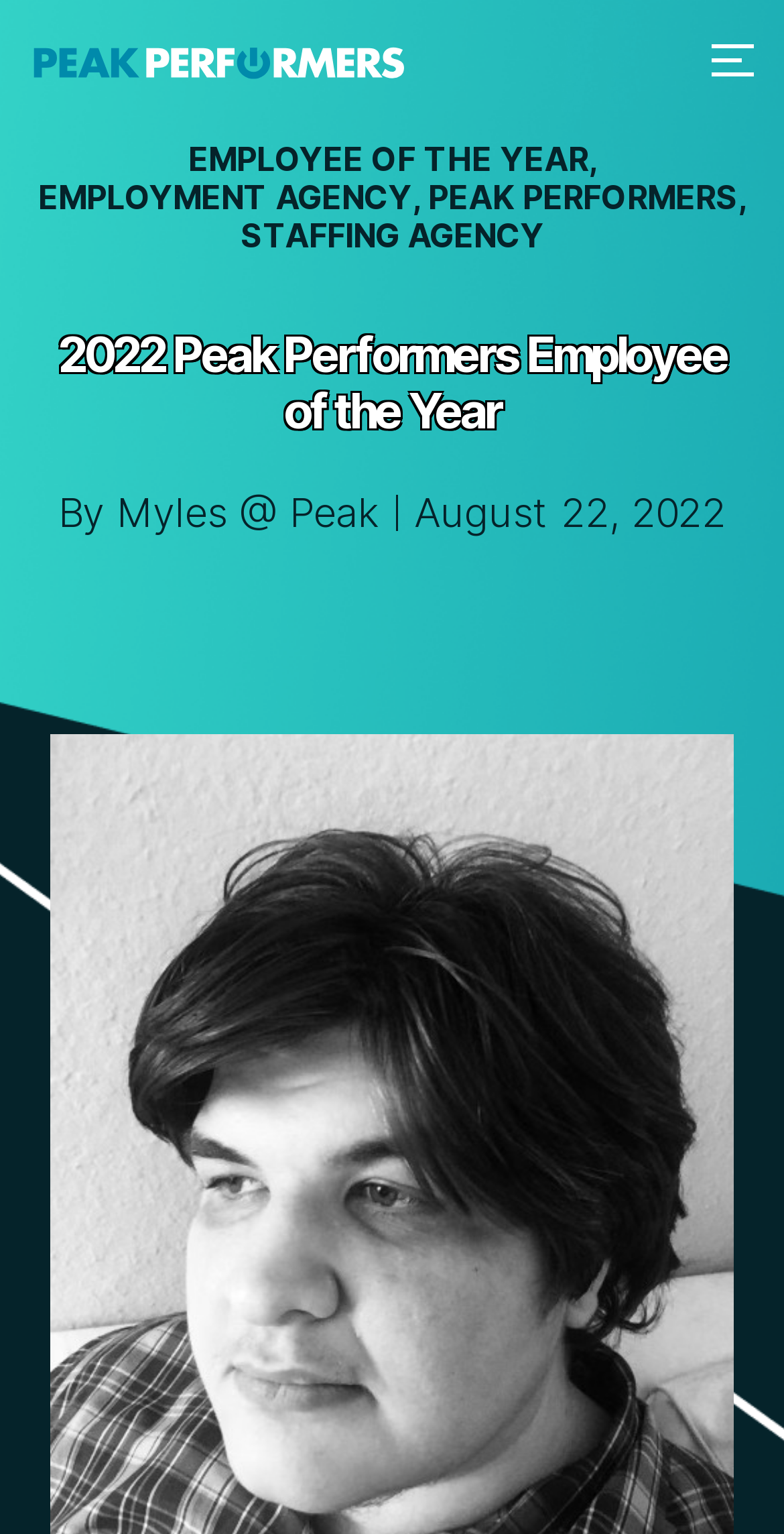Use a single word or phrase to answer the following:
What is the name of the company?

Peak Performers